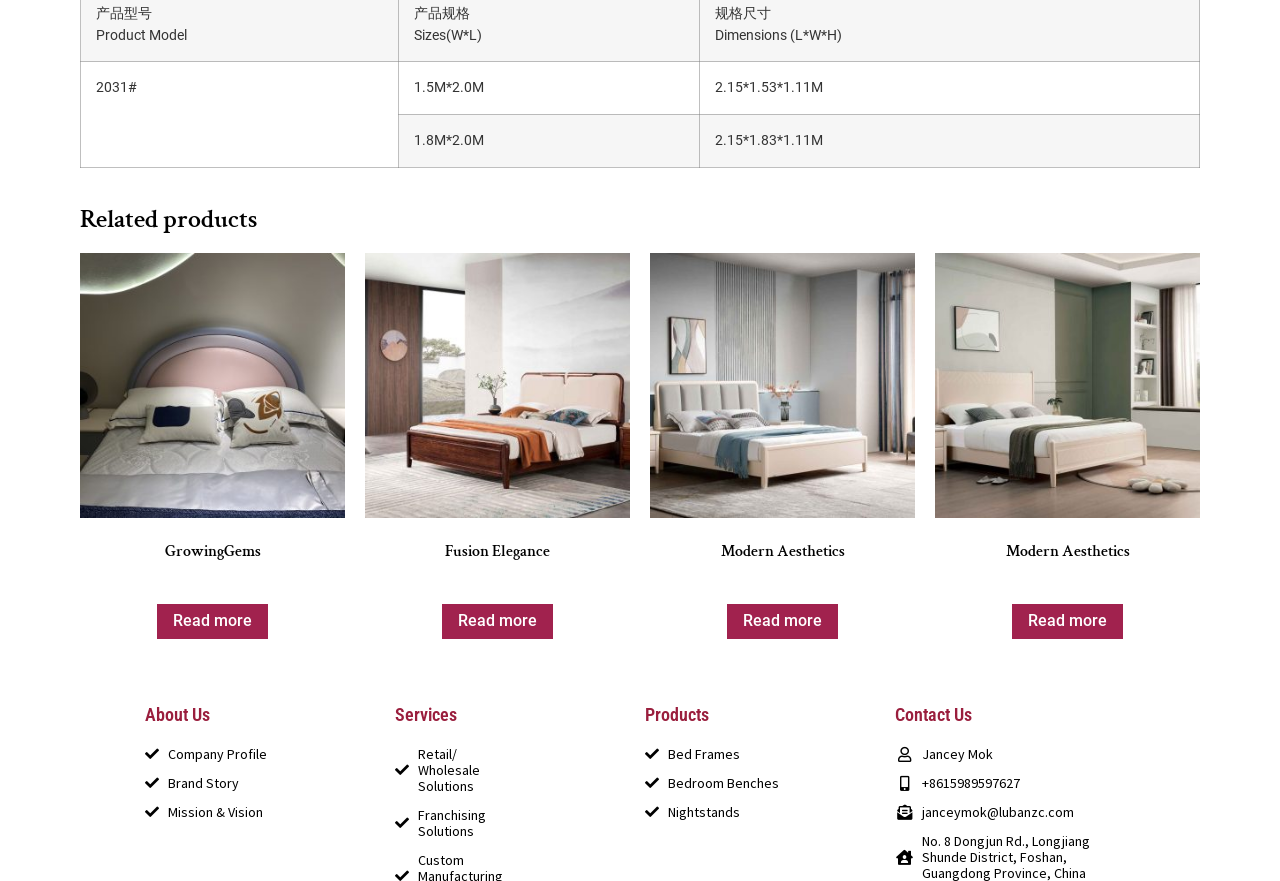Give a one-word or short phrase answer to the question: 
Who is the contact person?

Jancey Mok